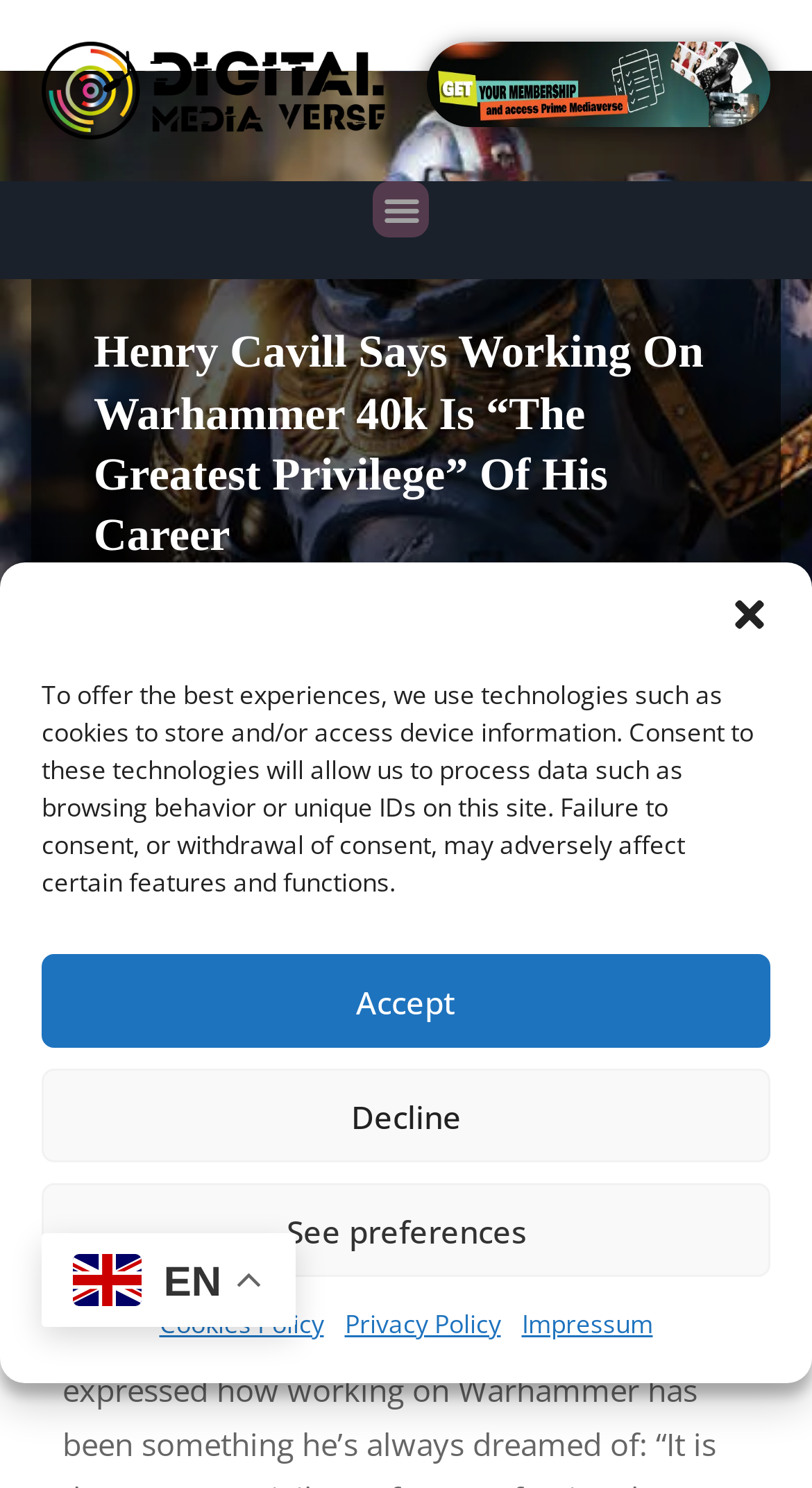How many links are in the top navigation bar?
Refer to the image and respond with a one-word or short-phrase answer.

3